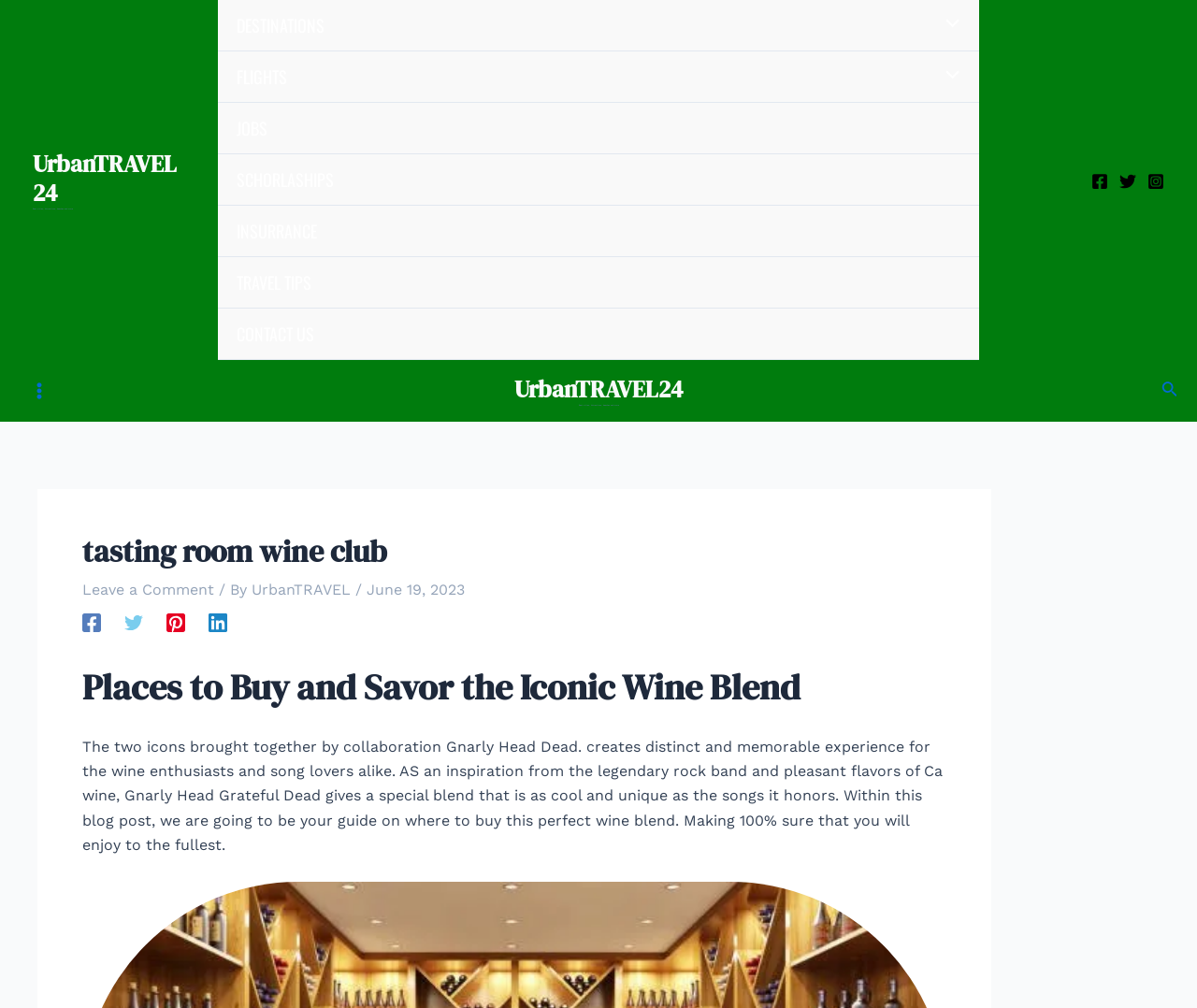Find the bounding box coordinates of the clickable element required to execute the following instruction: "Click on DESTINATIONS". Provide the coordinates as four float numbers between 0 and 1, i.e., [left, top, right, bottom].

[0.182, 0.0, 0.818, 0.051]